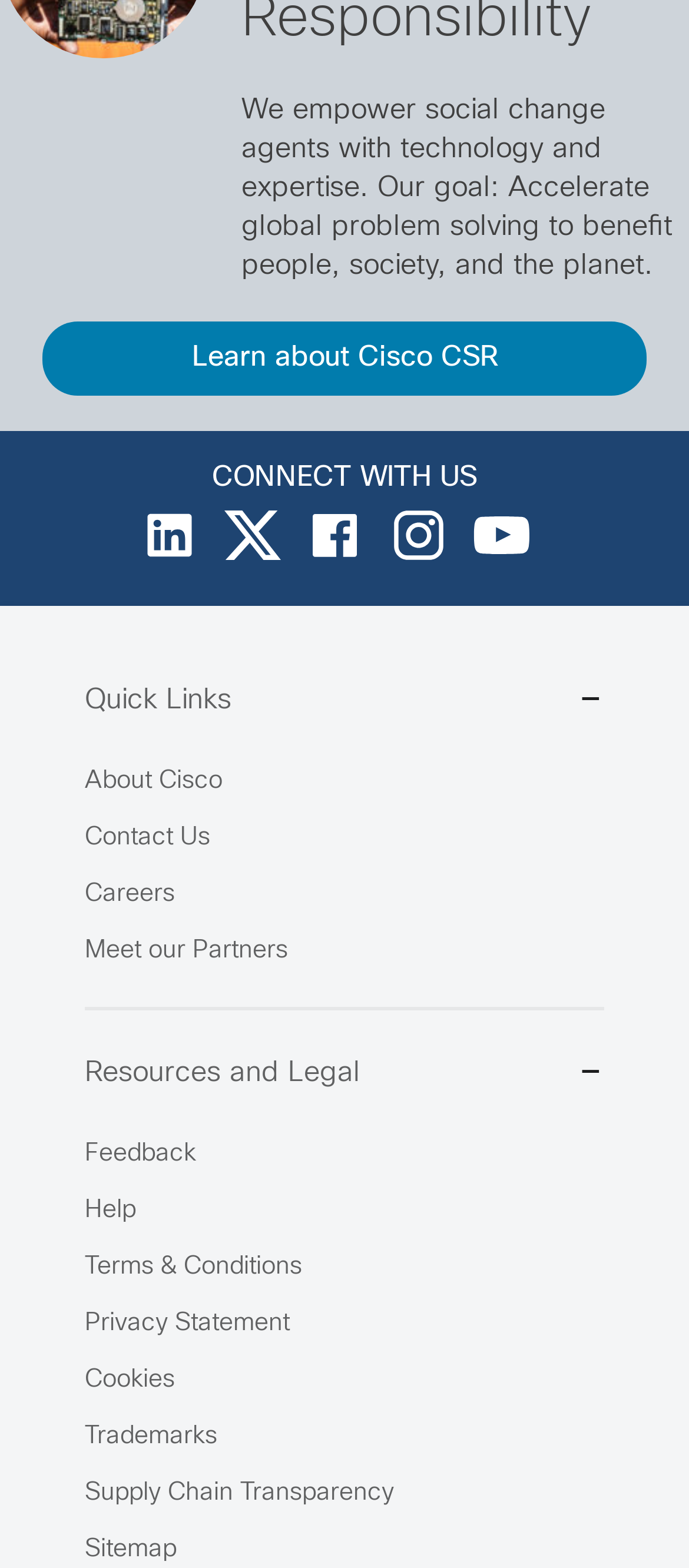Please determine the bounding box coordinates of the section I need to click to accomplish this instruction: "Get help".

[0.123, 0.764, 0.197, 0.779]